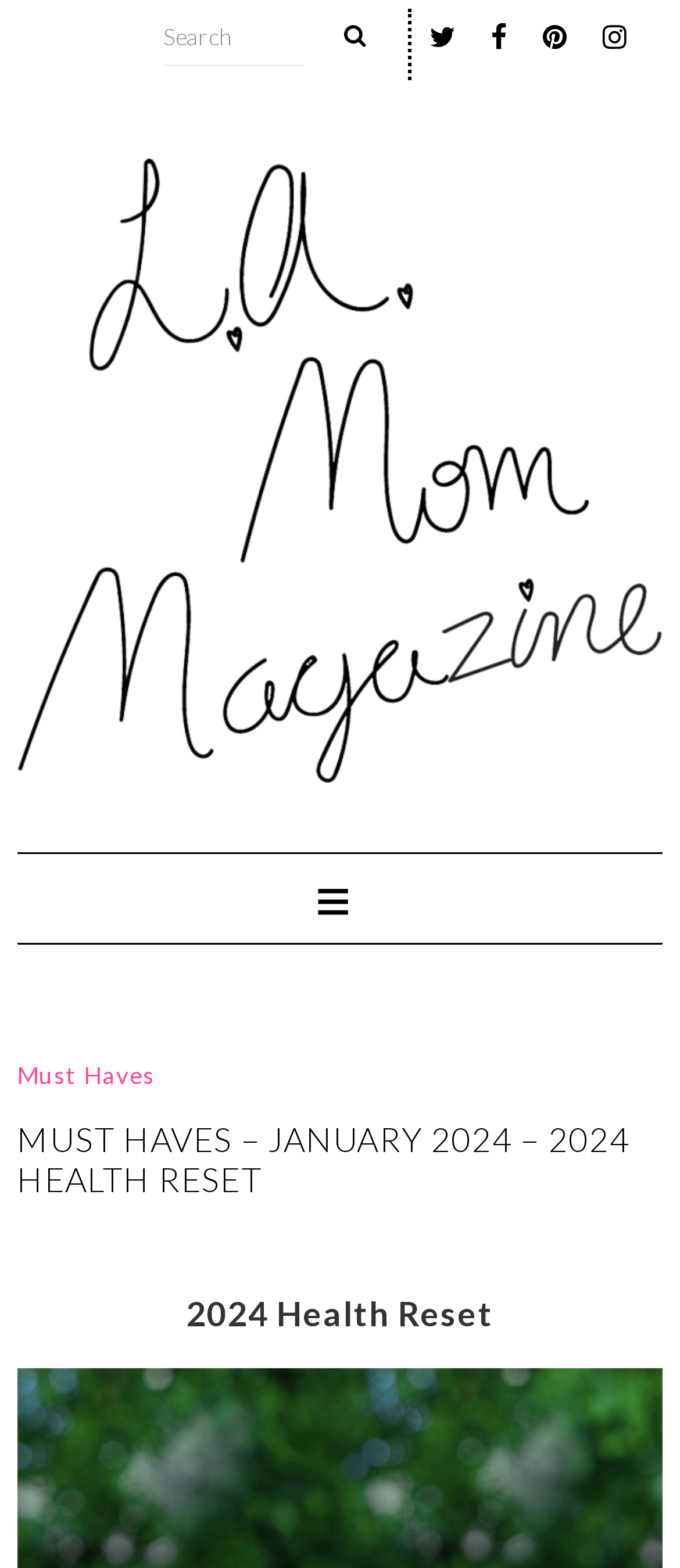Locate and extract the text of the main heading on the webpage.

MUST HAVES – JANUARY 2024 – 2024 HEALTH RESET